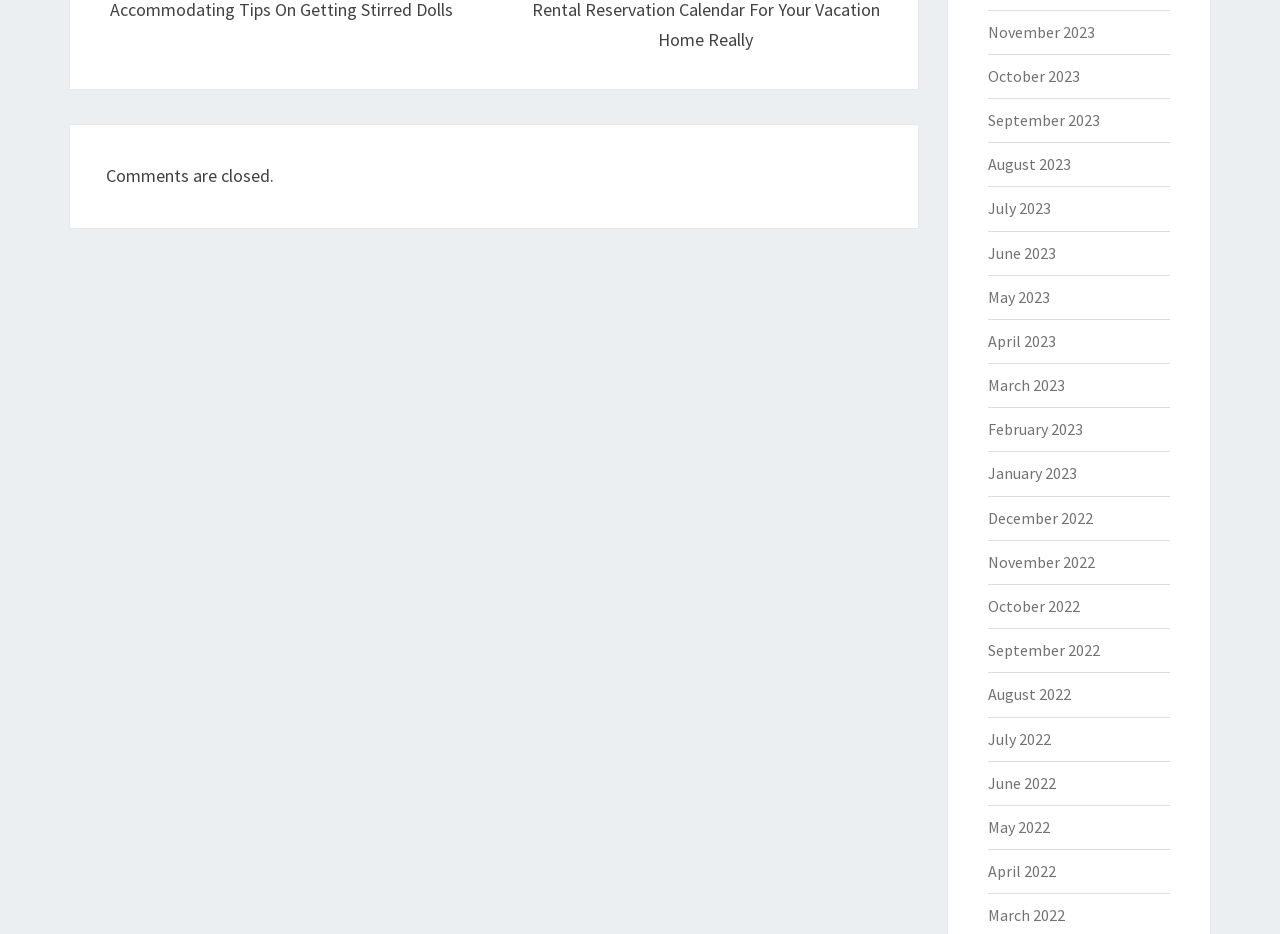Please identify the bounding box coordinates of the area I need to click to accomplish the following instruction: "View October 2023".

[0.771, 0.07, 0.843, 0.092]